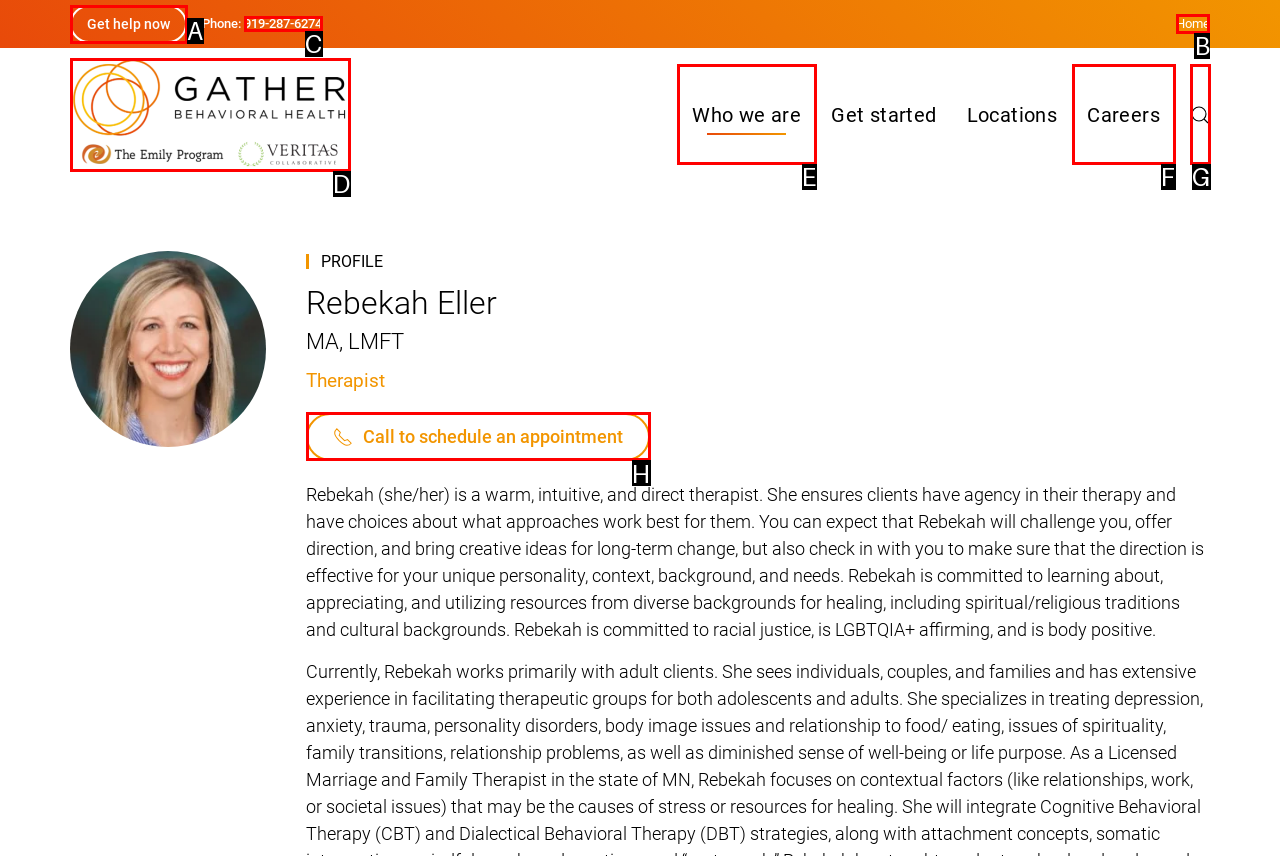Which HTML element should be clicked to complete the task: Go to Home? Answer with the letter of the corresponding option.

B